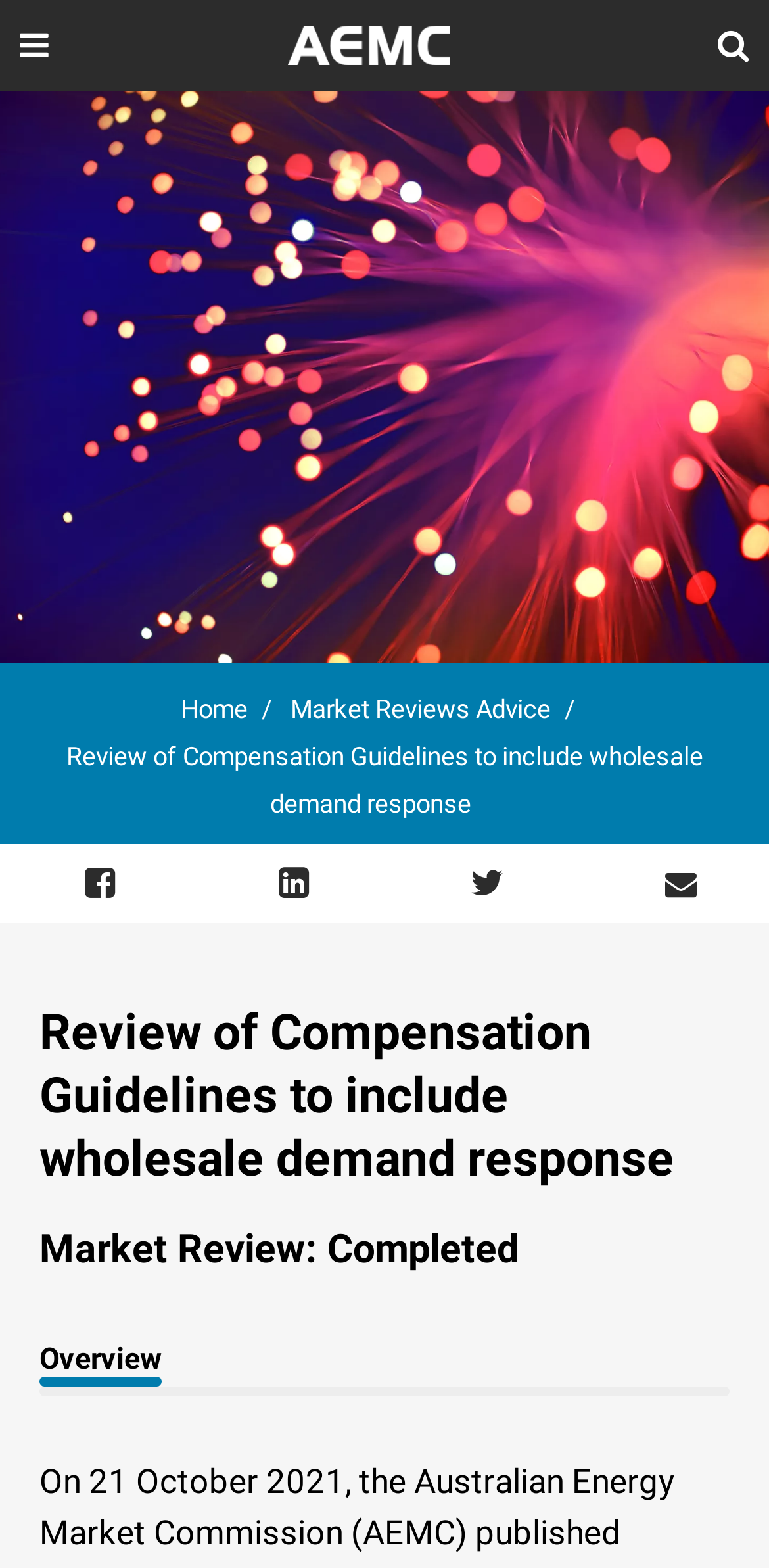Generate the text of the webpage's primary heading.

Review of Compensation Guidelines to include wholesale demand response